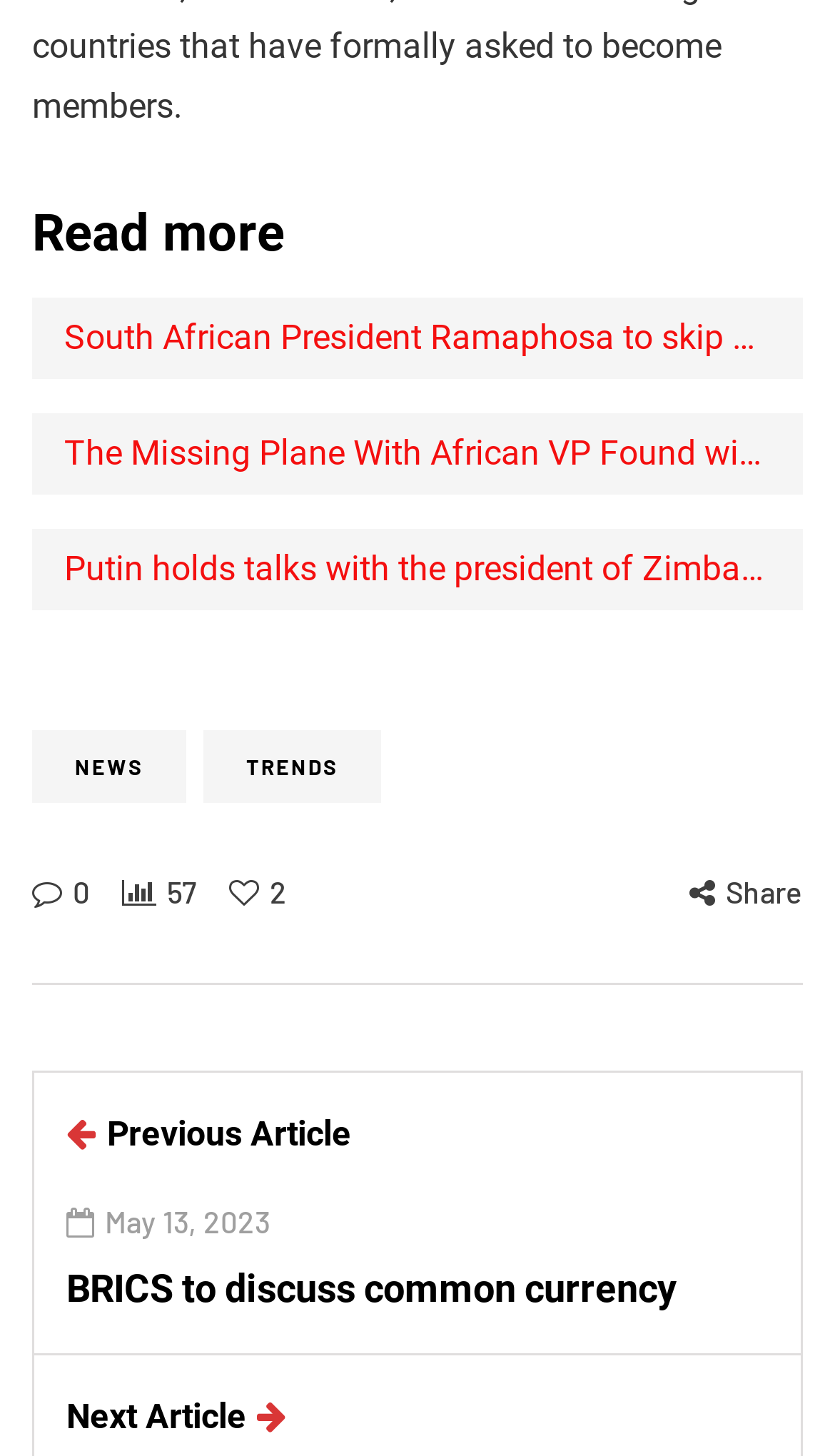Answer briefly with one word or phrase:
What is the action label at the bottom right?

Share